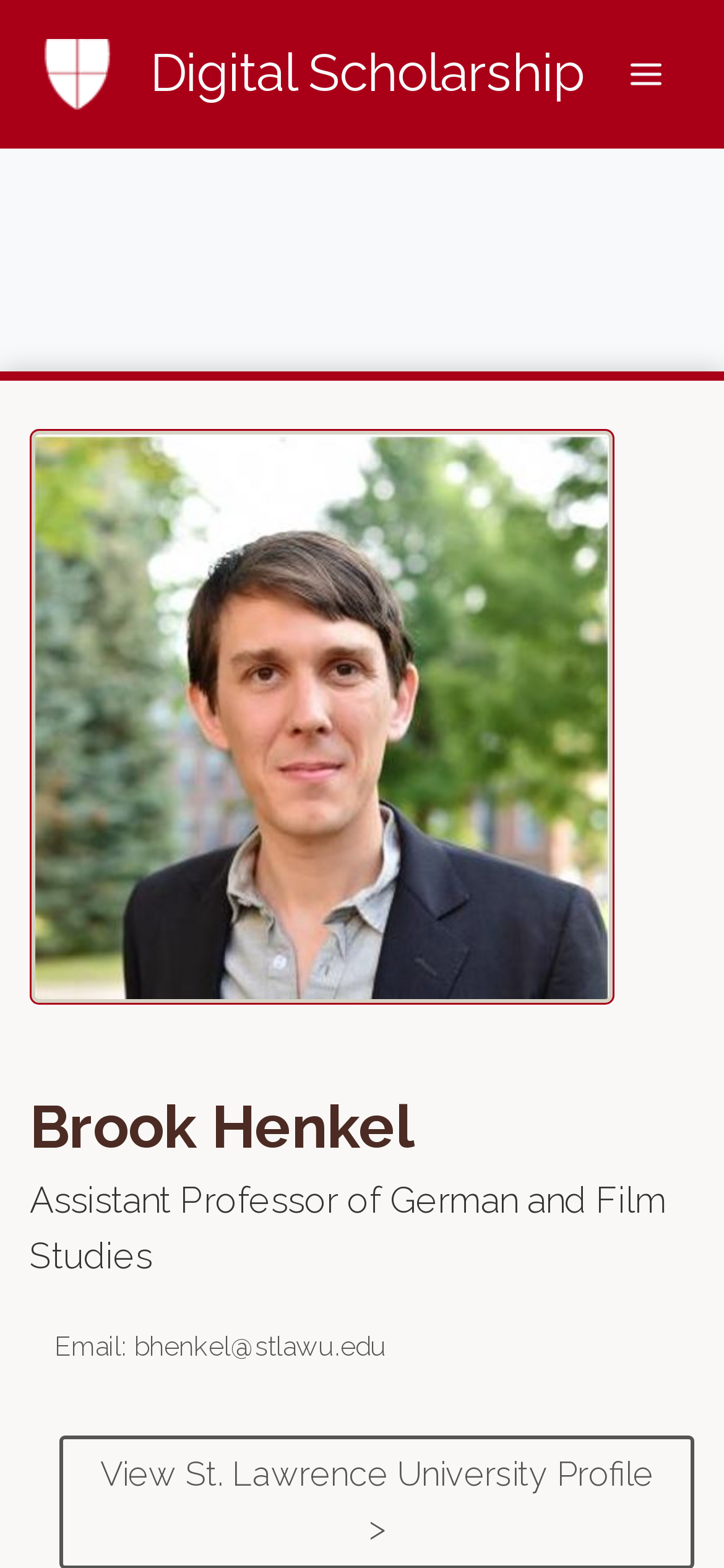What is the professor's title?
From the details in the image, answer the question comprehensively.

I found the title by reading the StaticText element that says 'Assistant Professor of German and Film Studies' which is located below the professor's name.